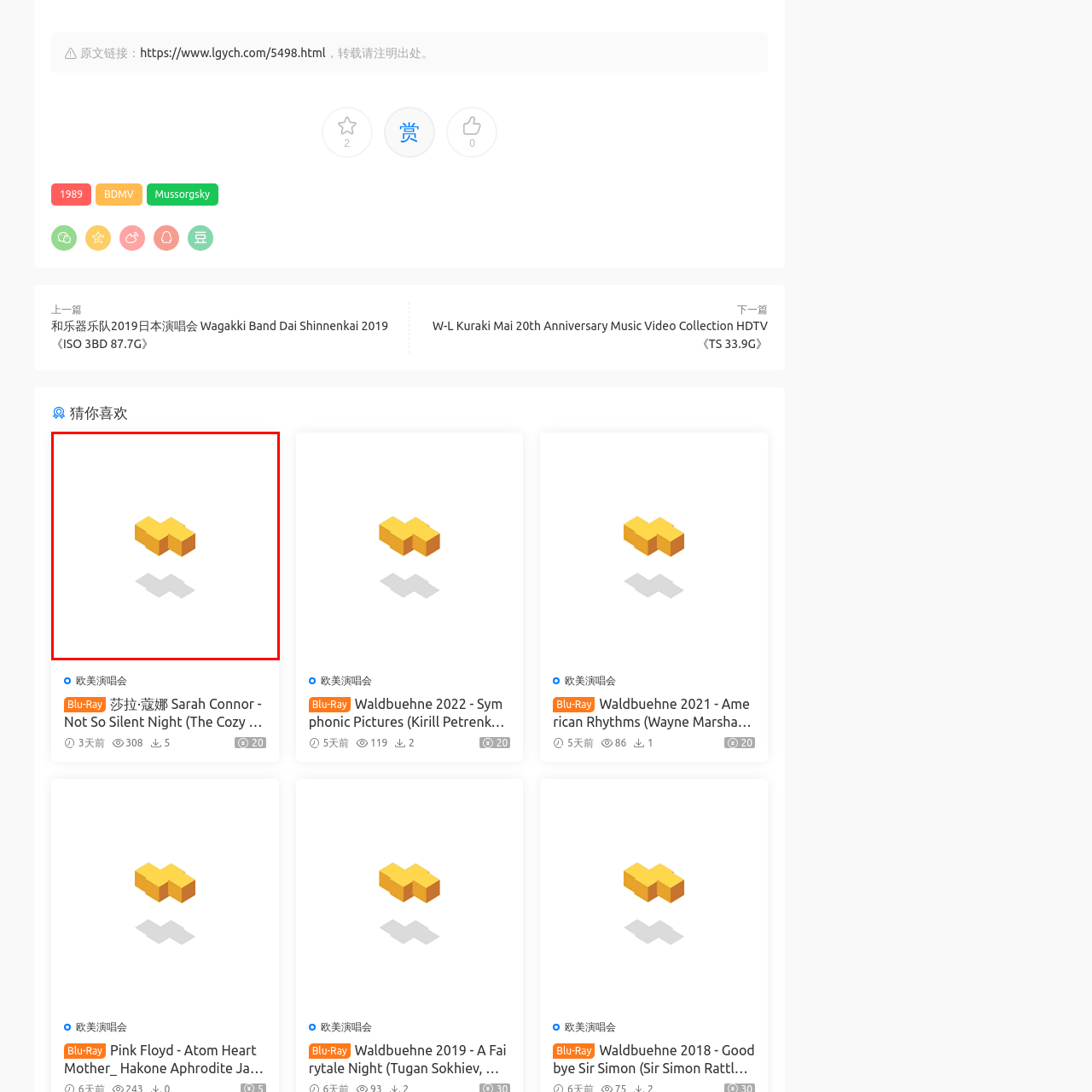What type of applications is this imagery often associated with?
Inspect the part of the image highlighted by the red bounding box and give a detailed answer to the question.

The caption states that this imagery is often associated with creative applications, such as game development or educational tools, where building and problem-solving are central themes.